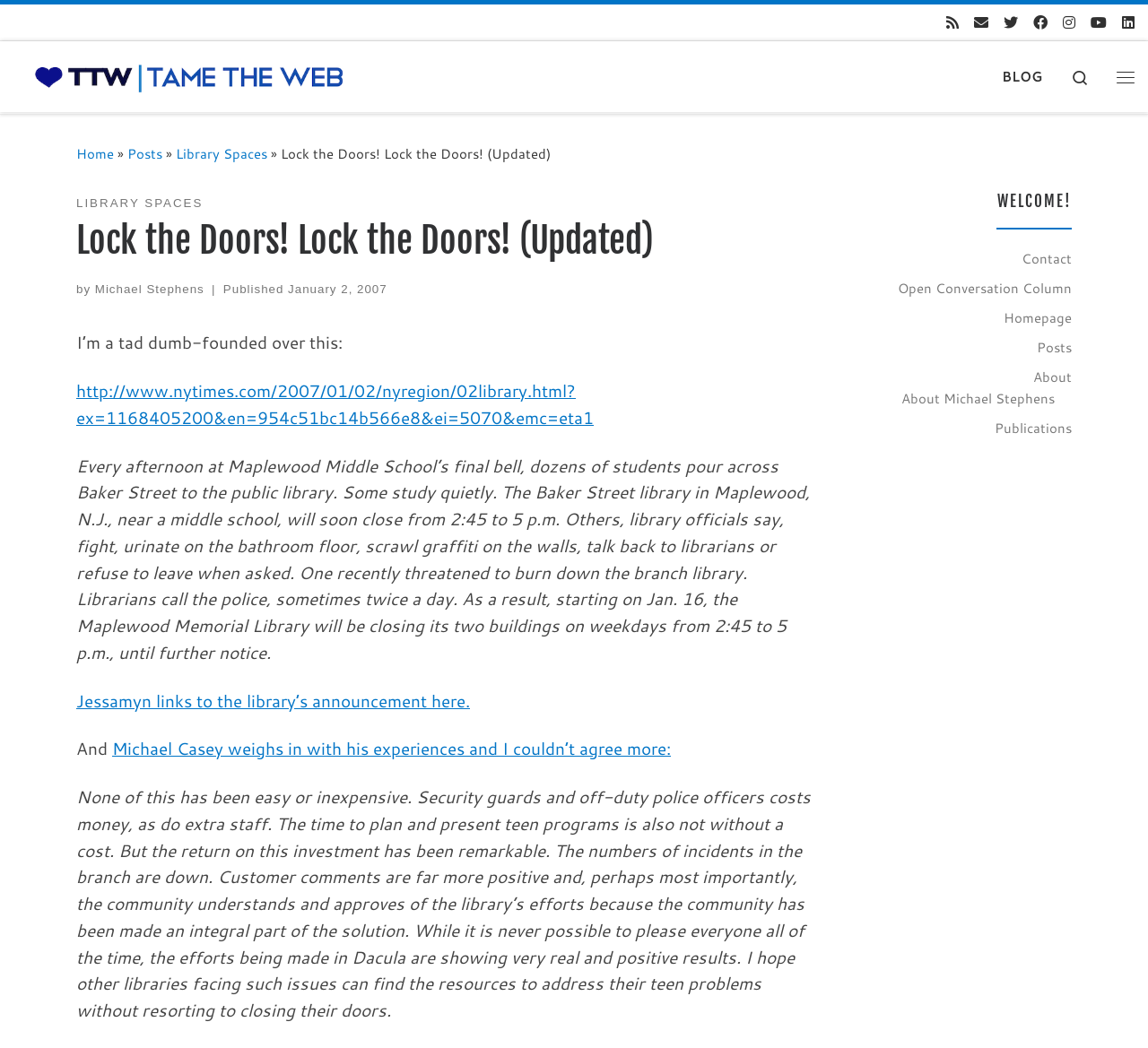Identify the bounding box coordinates of the specific part of the webpage to click to complete this instruction: "Search".

[0.92, 0.045, 0.961, 0.101]